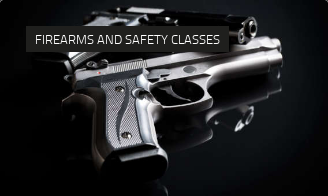Please provide a comprehensive answer to the question based on the screenshot: What is the tone of the image?

The image presents a bold header and a dark background, conveying a sense of seriousness and importance, which is typical of educational content, suggesting that the image is promoting educational programs related to firearm handling and safety.